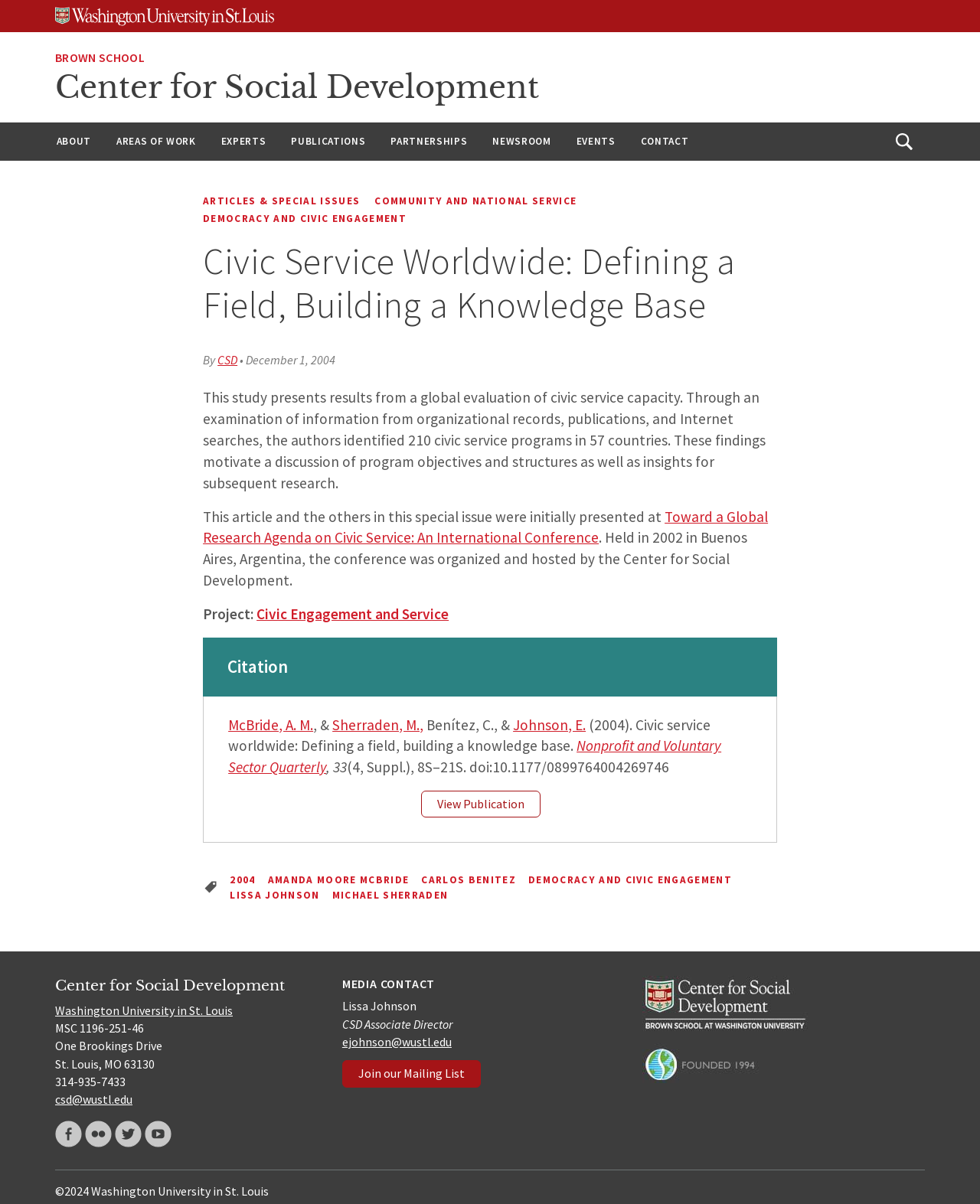Please pinpoint the bounding box coordinates for the region I should click to adhere to this instruction: "Click on the 'ABOUT' link".

[0.046, 0.102, 0.105, 0.133]